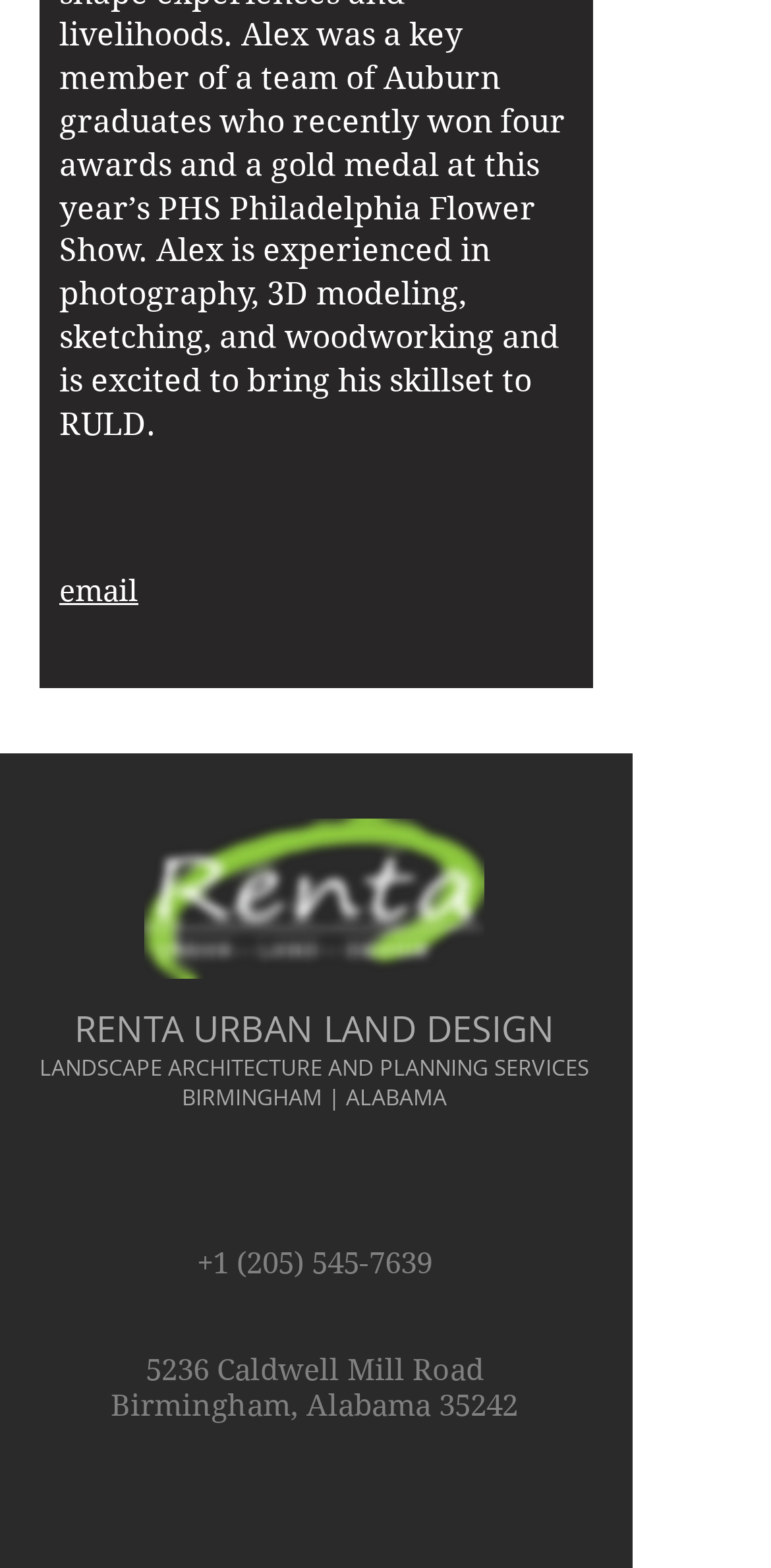What is the company name? Analyze the screenshot and reply with just one word or a short phrase.

RENTA URBAN LAND DESIGN